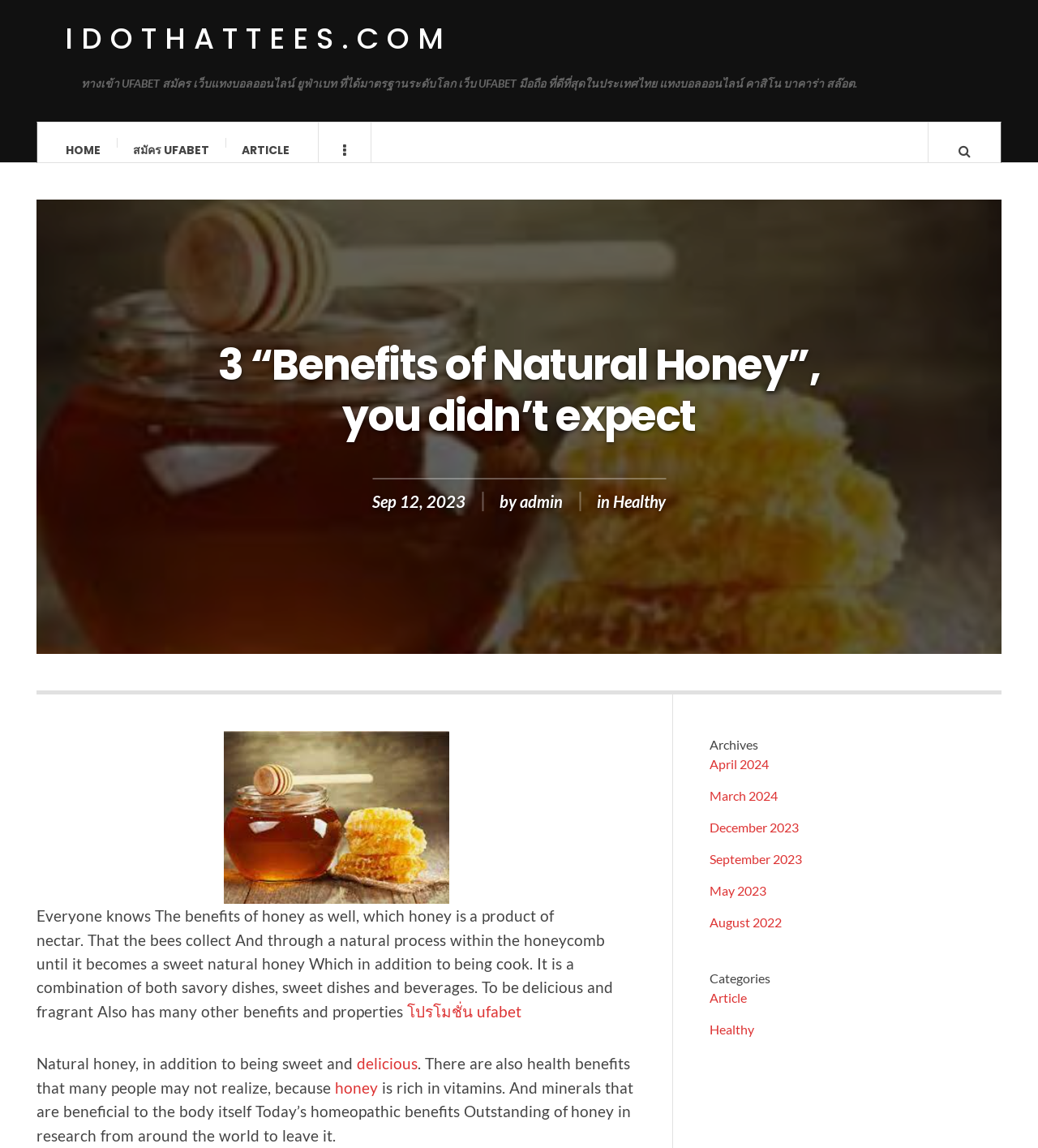What is the purpose of honey?
Based on the image, respond with a single word or phrase.

Cooking and health benefits